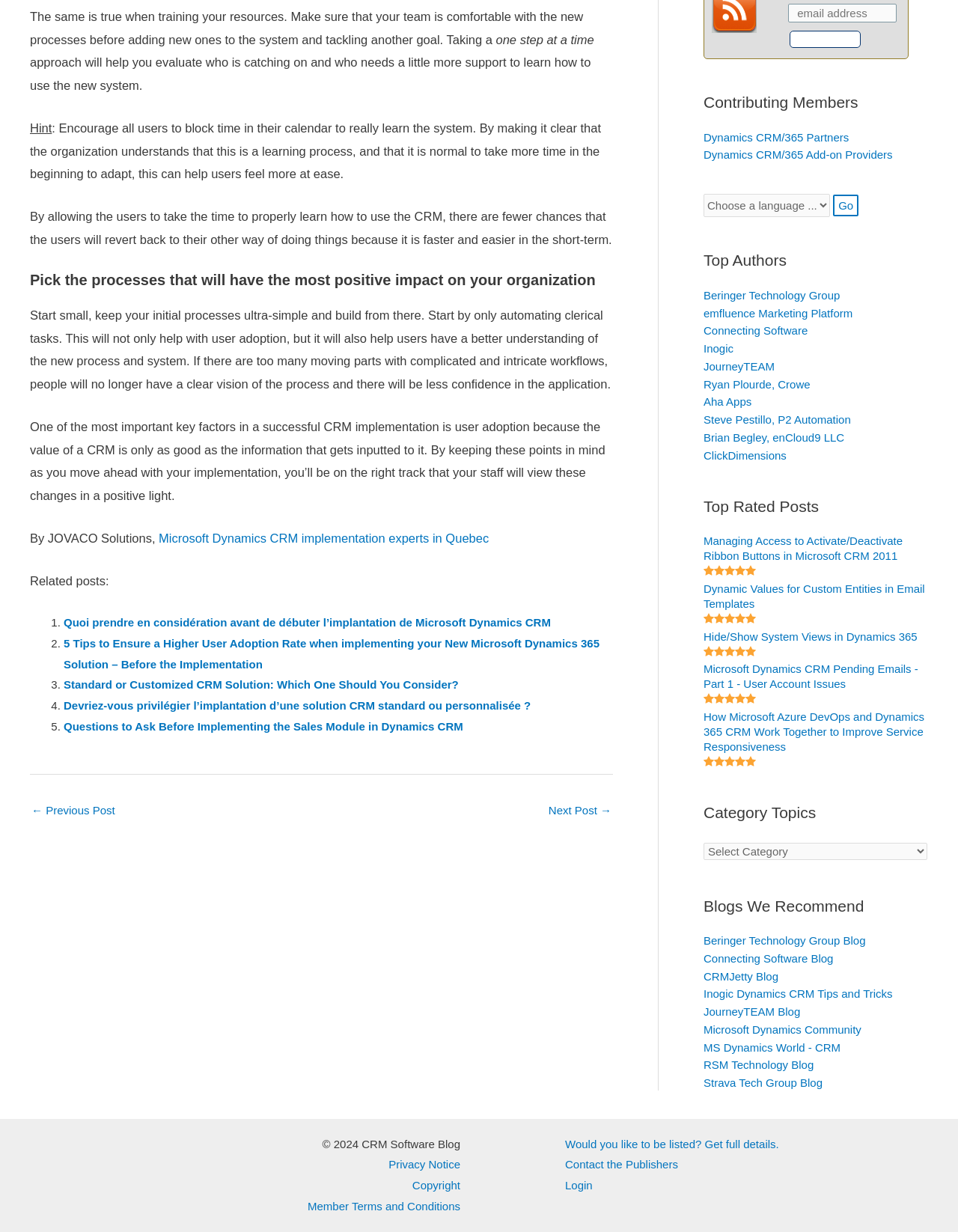Please indicate the bounding box coordinates for the clickable area to complete the following task: "Read the previous post". The coordinates should be specified as four float numbers between 0 and 1, i.e., [left, top, right, bottom].

[0.033, 0.648, 0.12, 0.669]